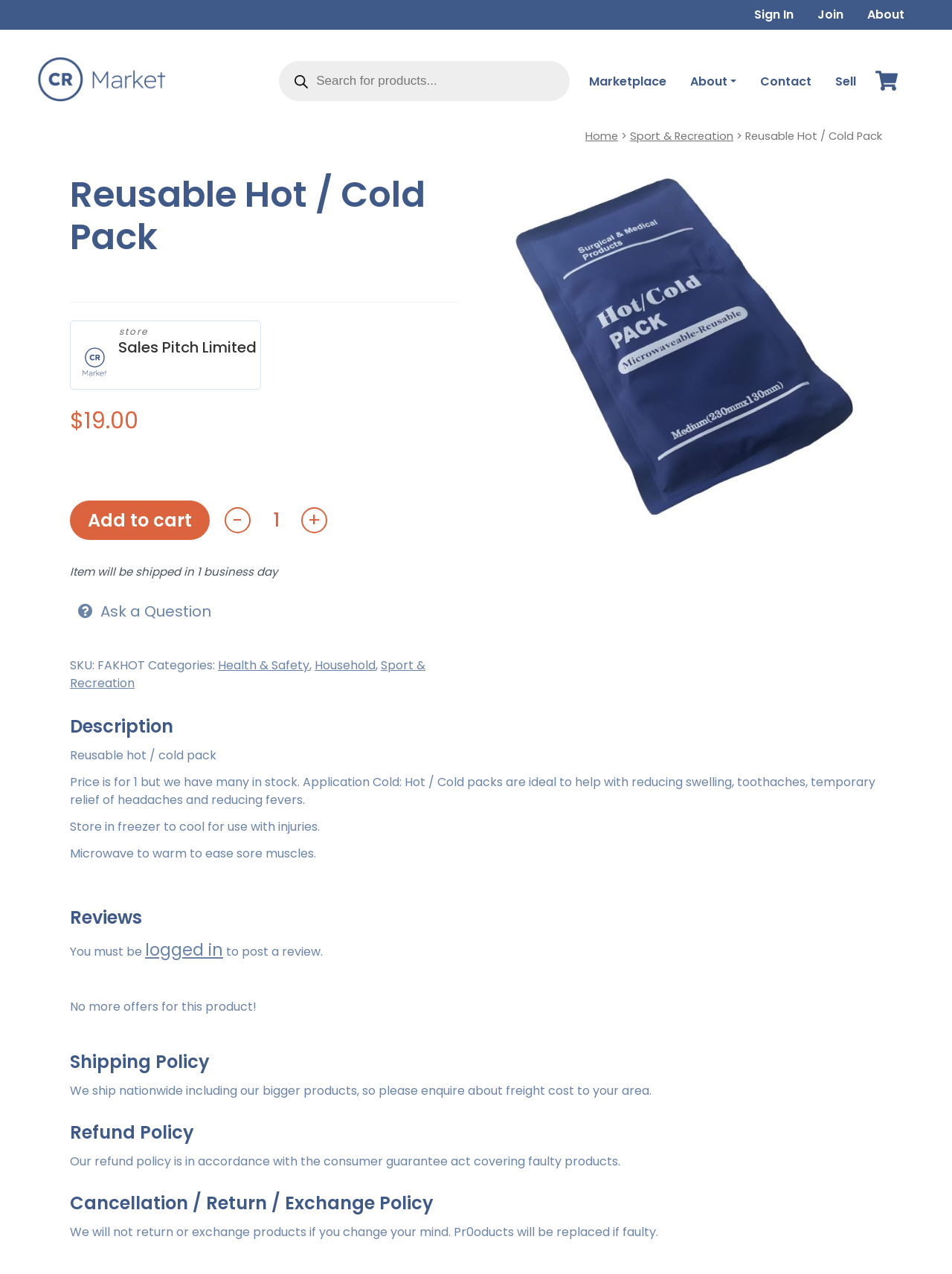Determine the bounding box coordinates of the element that should be clicked to execute the following command: "Search for products".

[0.285, 0.042, 0.606, 0.085]